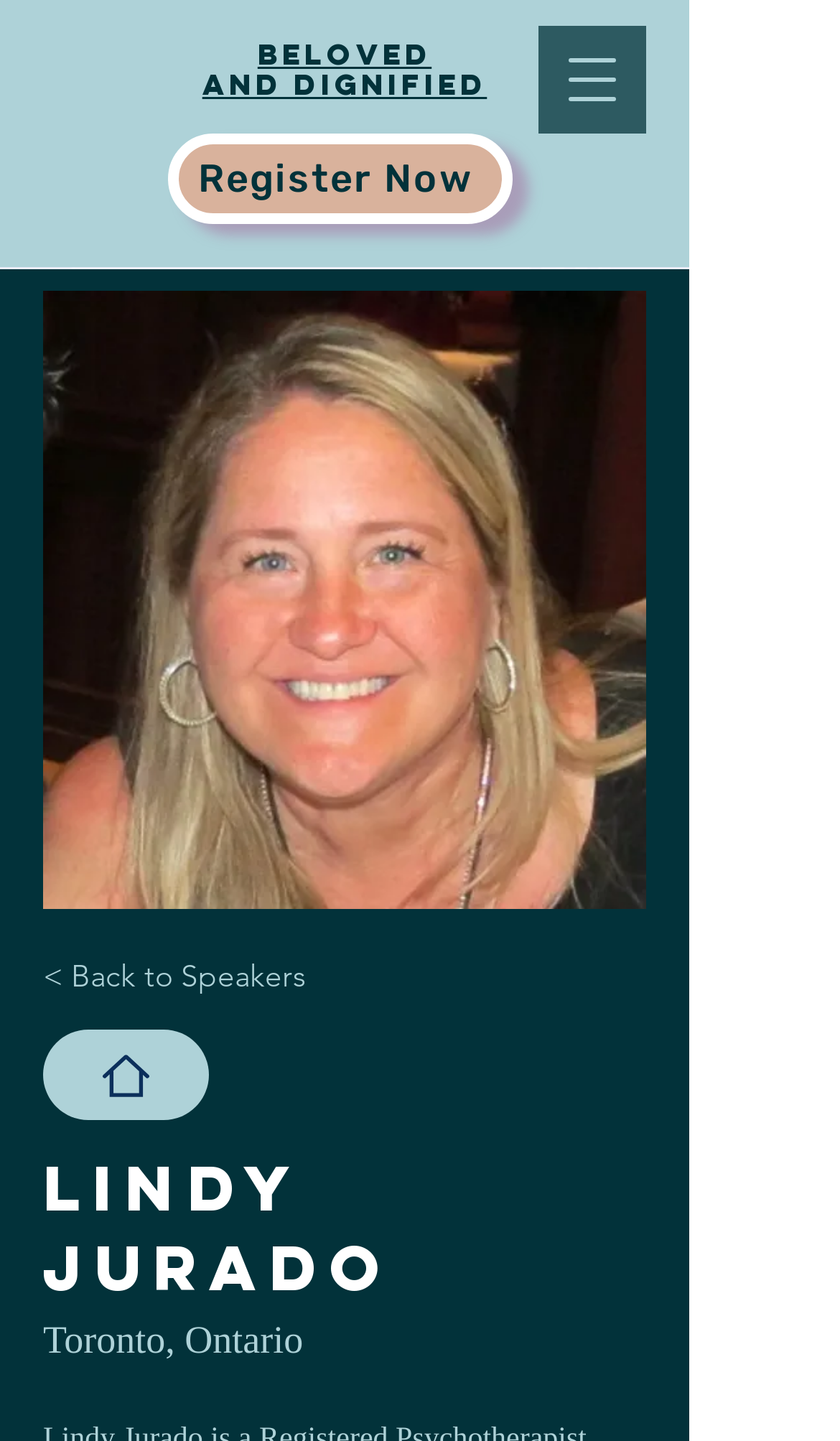Extract the main title from the webpage and generate its text.

Beloved
and Dignified